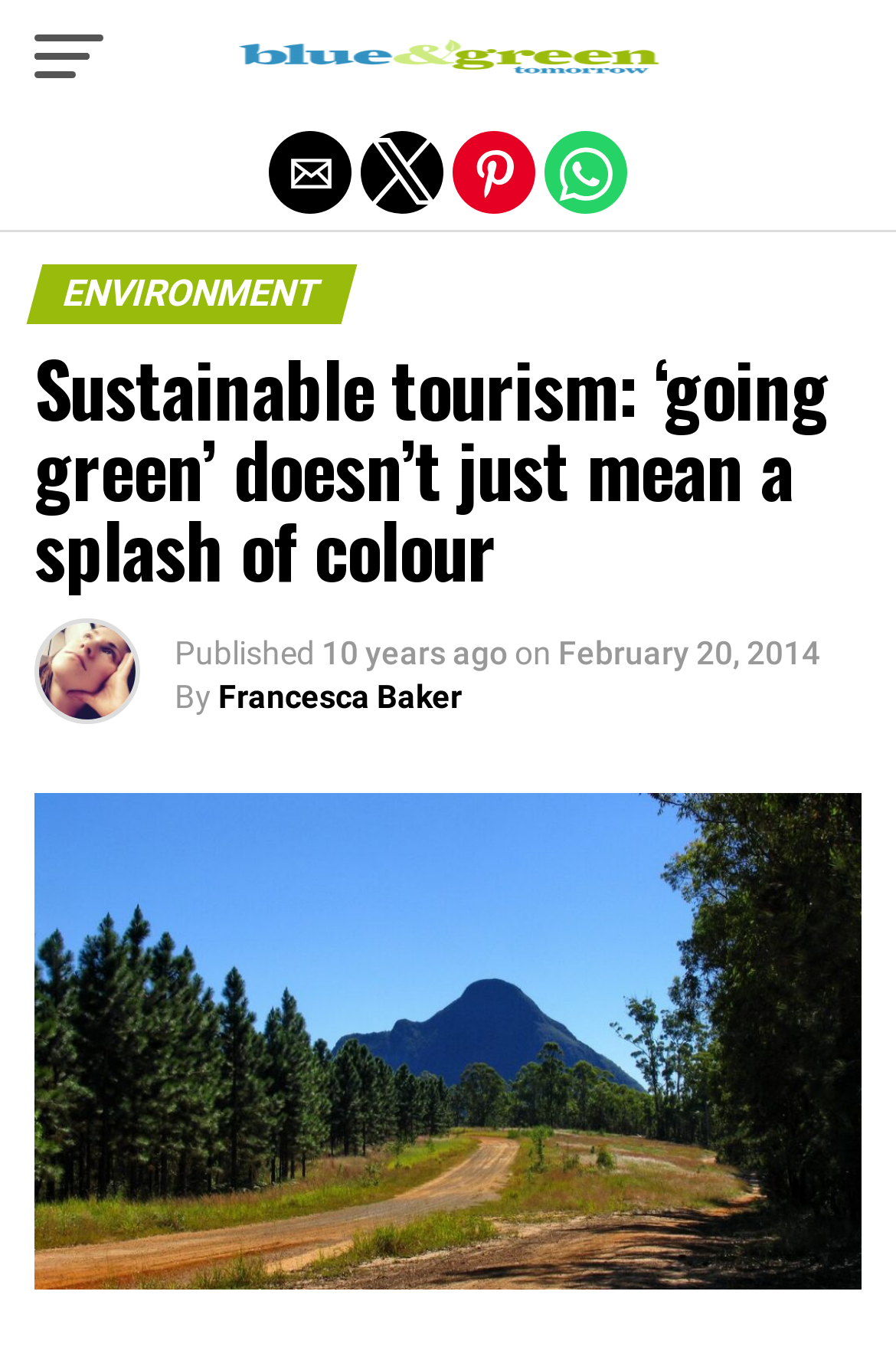Find the bounding box coordinates for the HTML element described as: "aria-label="Share by twitter"". The coordinates should consist of four float values between 0 and 1, i.e., [left, top, right, bottom].

[0.403, 0.097, 0.495, 0.159]